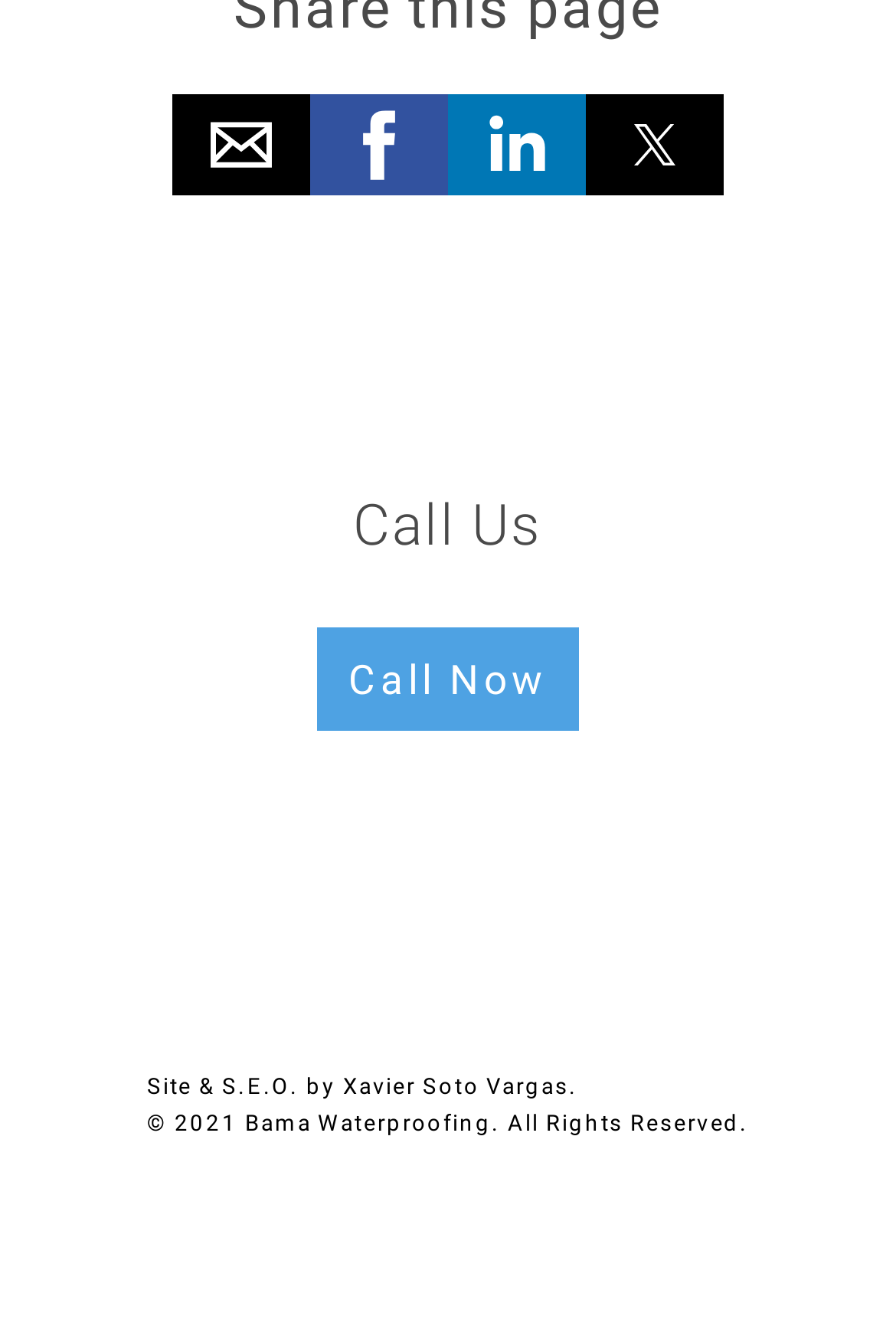What is the company name mentioned at the bottom of the page?
Kindly offer a detailed explanation using the data available in the image.

I found a StaticText element at the bottom of the page with the text '© 2021 Bama Waterproofing. All Rights Reserved.', which mentions the company name 'Bama Waterproofing'.